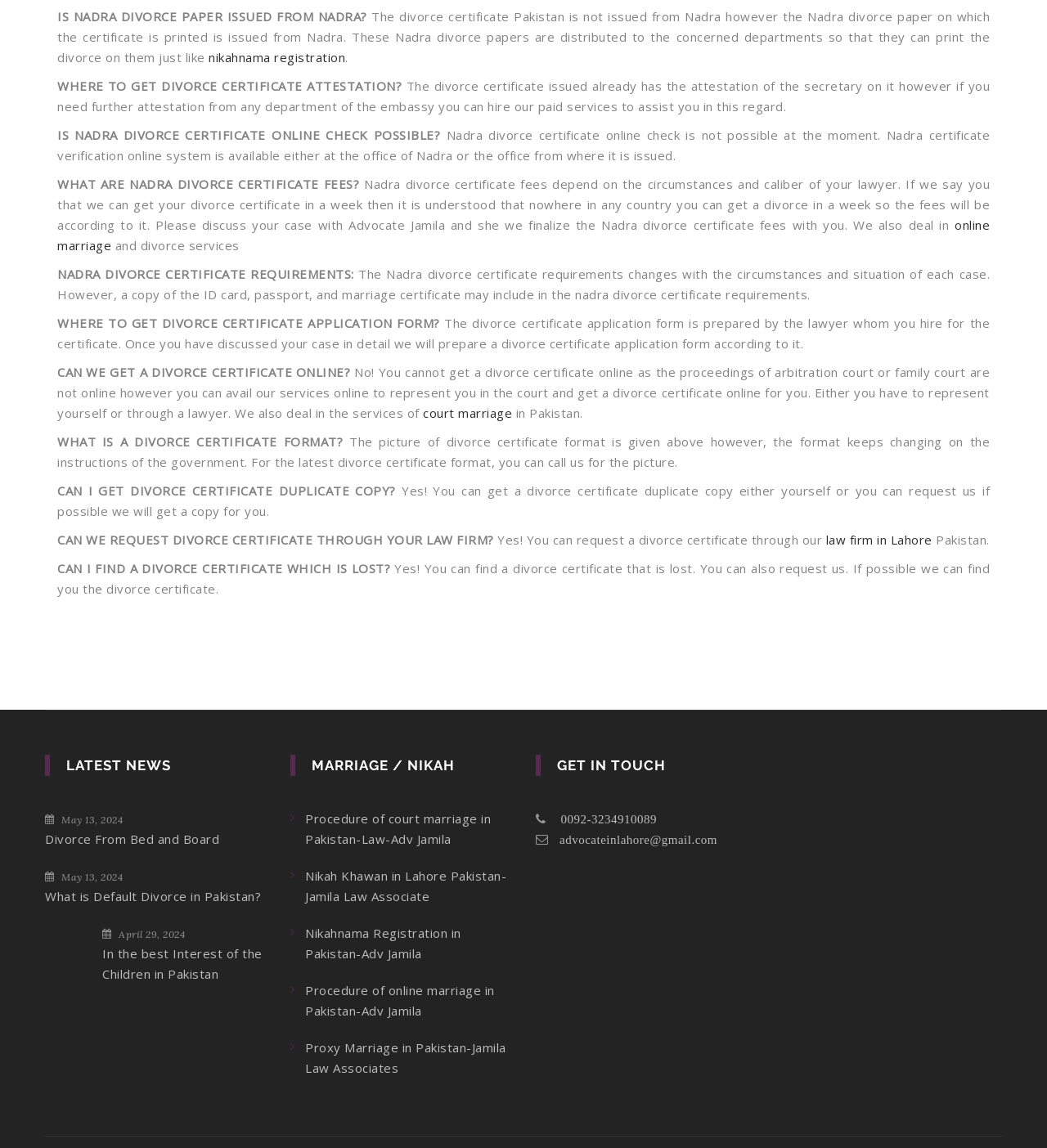Is it possible to get a duplicate copy of a divorce certificate?
Please answer the question with as much detail and depth as you can.

According to the webpage, it is possible to obtain a duplicate copy of a divorce certificate, either by oneself or by requesting the law firm to assist in obtaining one.